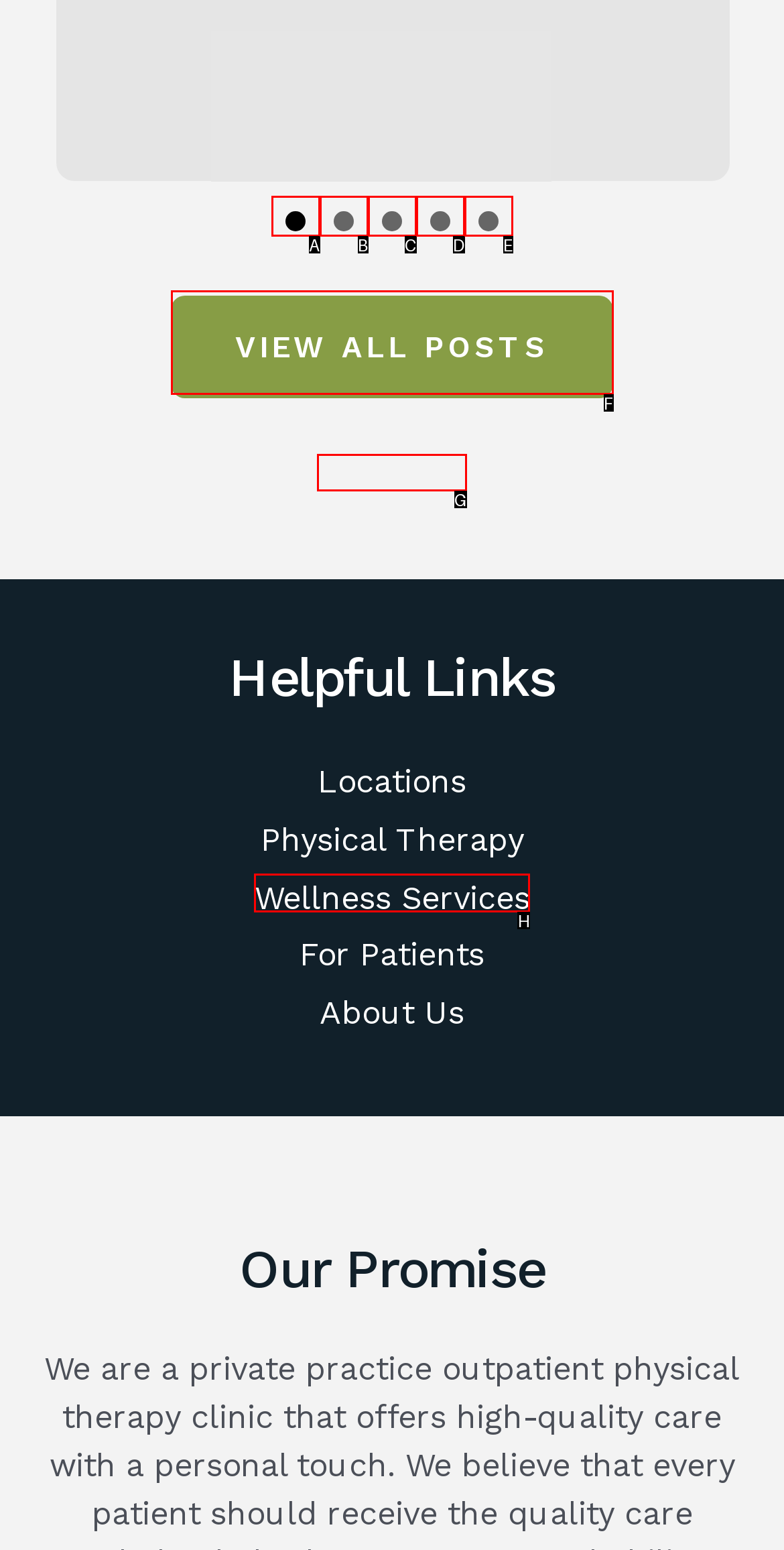Identify which lettered option to click to carry out the task: Go to Locations. Provide the letter as your answer.

G